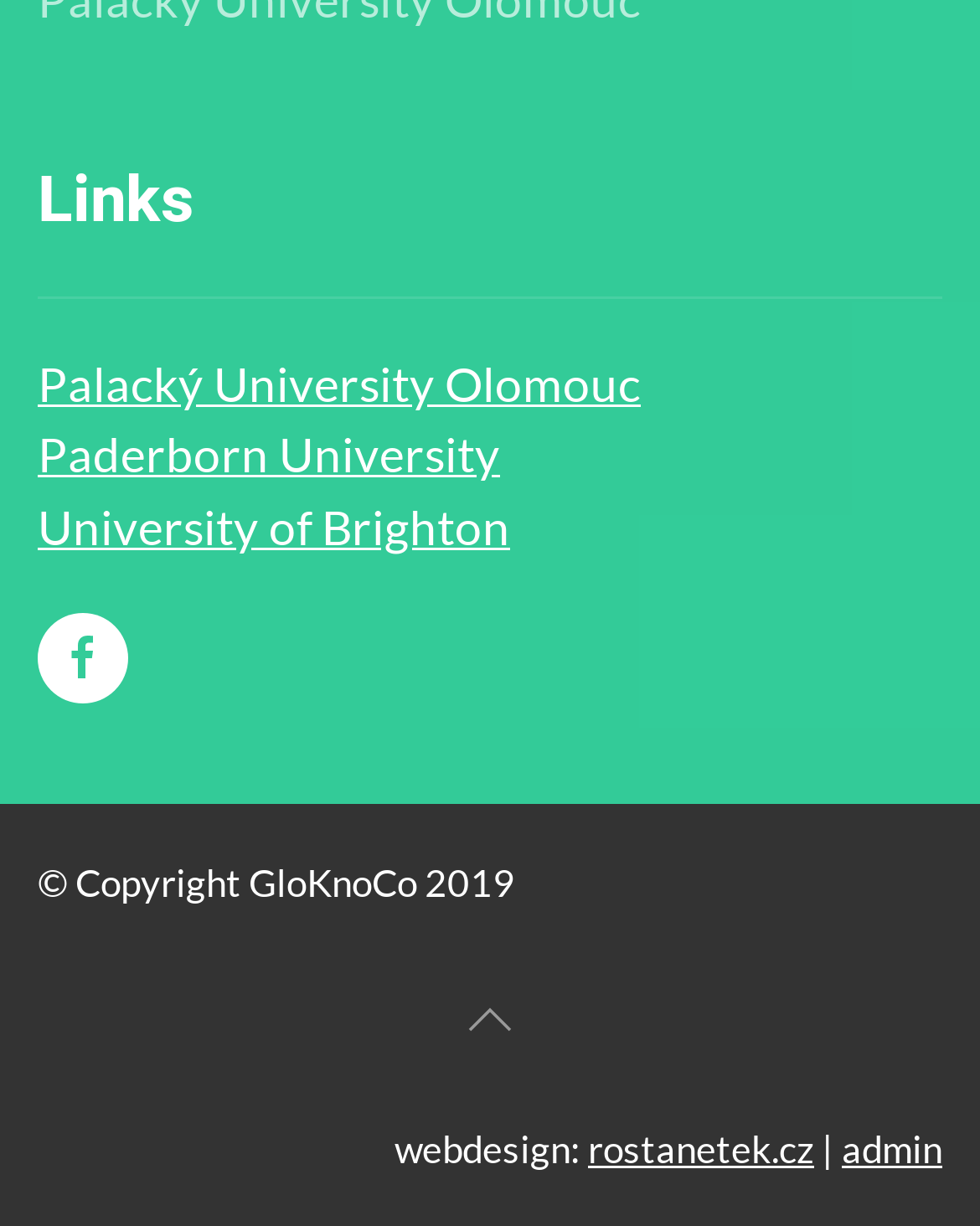What is the first university link? Based on the image, give a response in one word or a short phrase.

Palacký University Olomouc